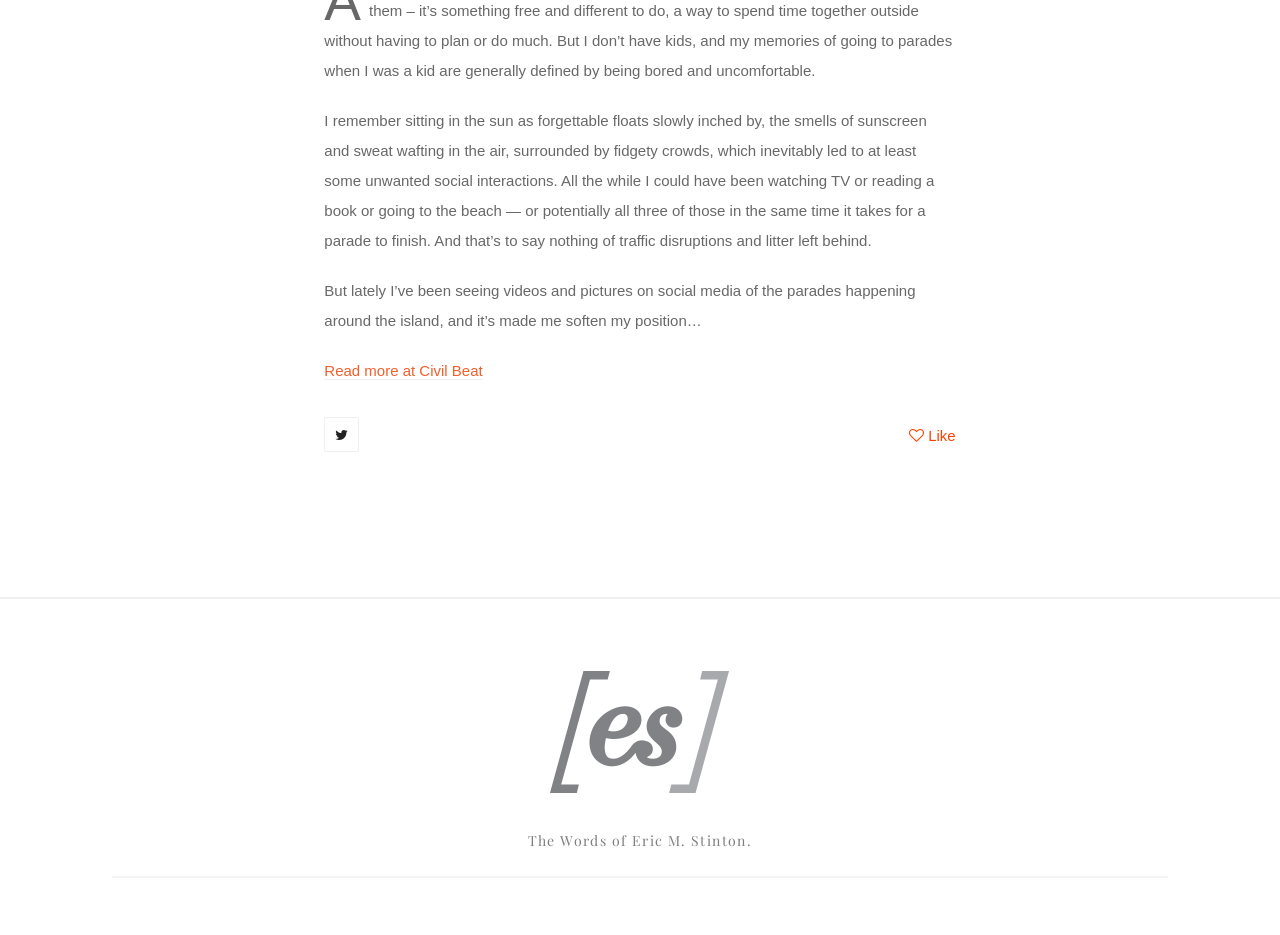Extract the bounding box coordinates for the HTML element that matches this description: "Like". The coordinates should be four float numbers between 0 and 1, i.e., [left, top, right, bottom].

[0.71, 0.457, 0.747, 0.475]